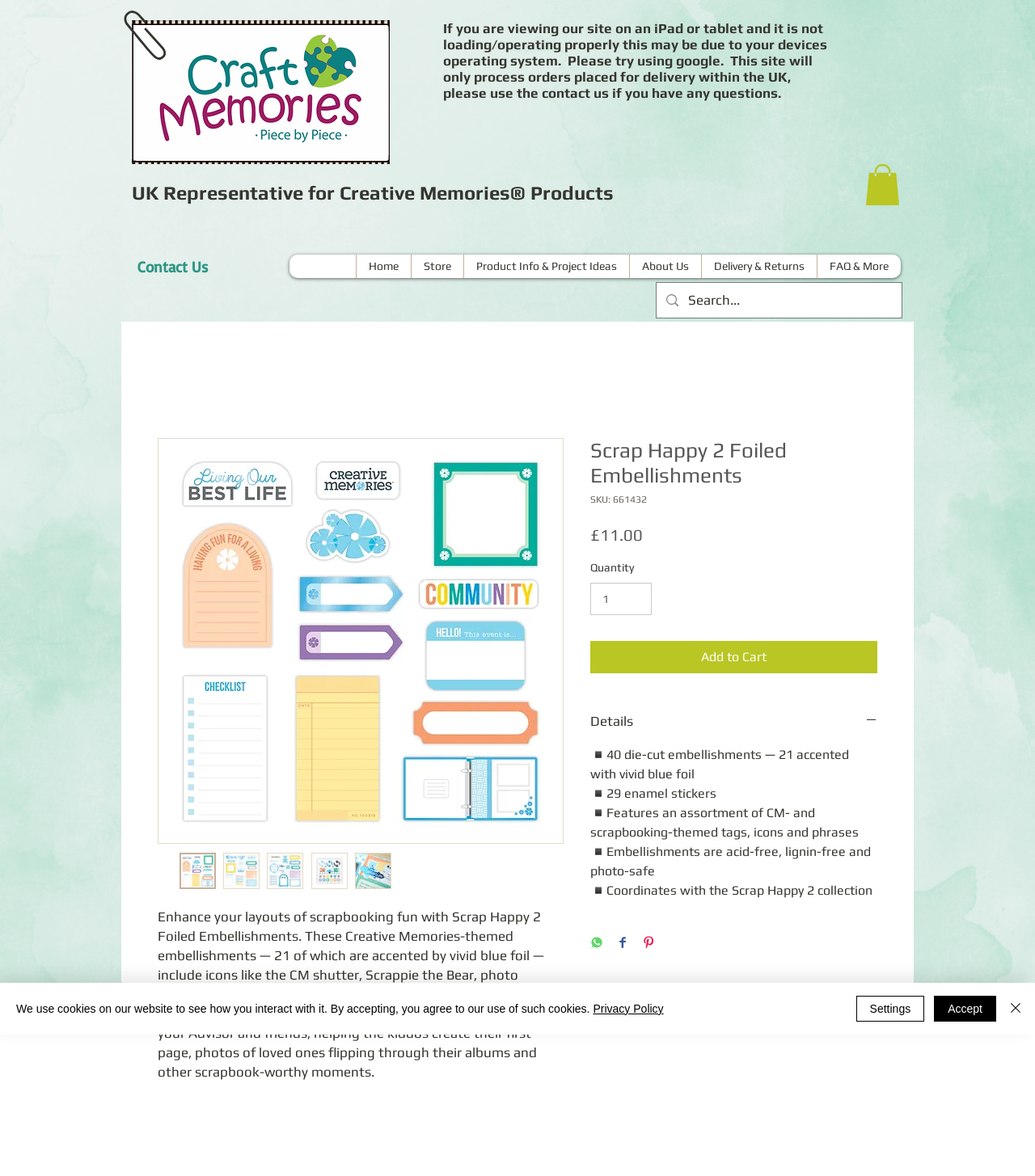Please find the bounding box coordinates of the element's region to be clicked to carry out this instruction: "Search for products".

[0.634, 0.241, 0.871, 0.27]